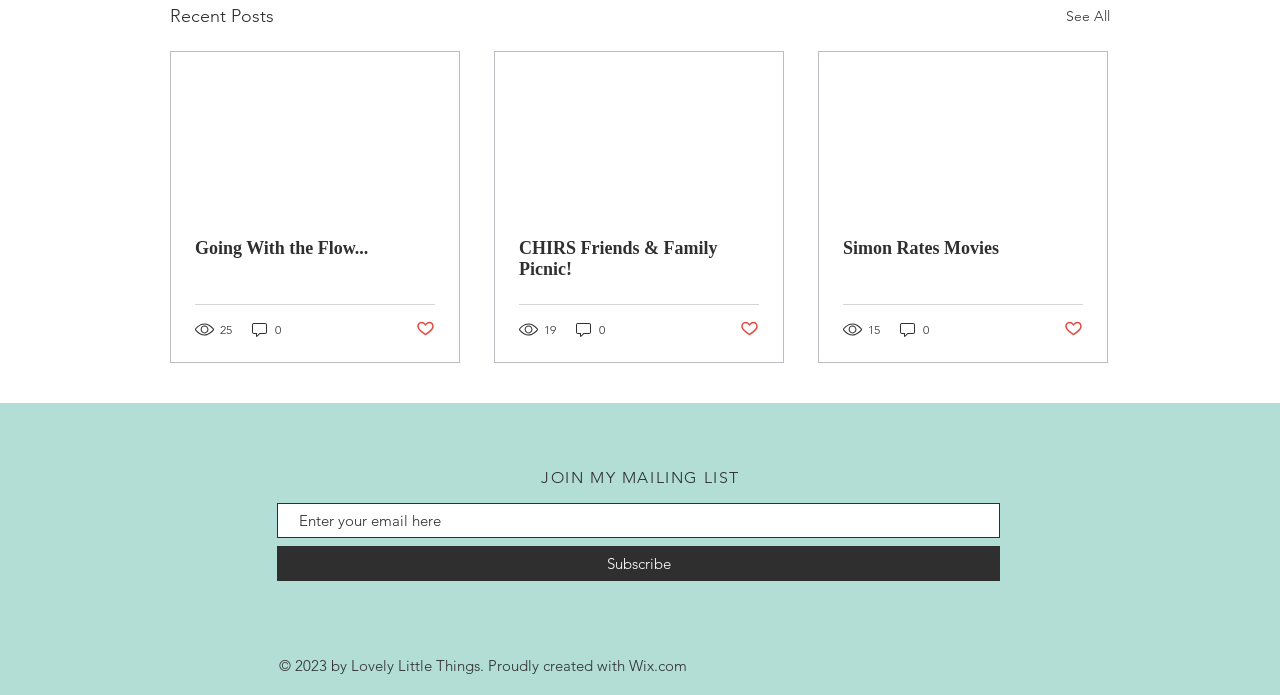How many views does the second article have?
Using the information from the image, answer the question thoroughly.

The second article has a generic element with the text '19 views' which indicates the number of views it has.